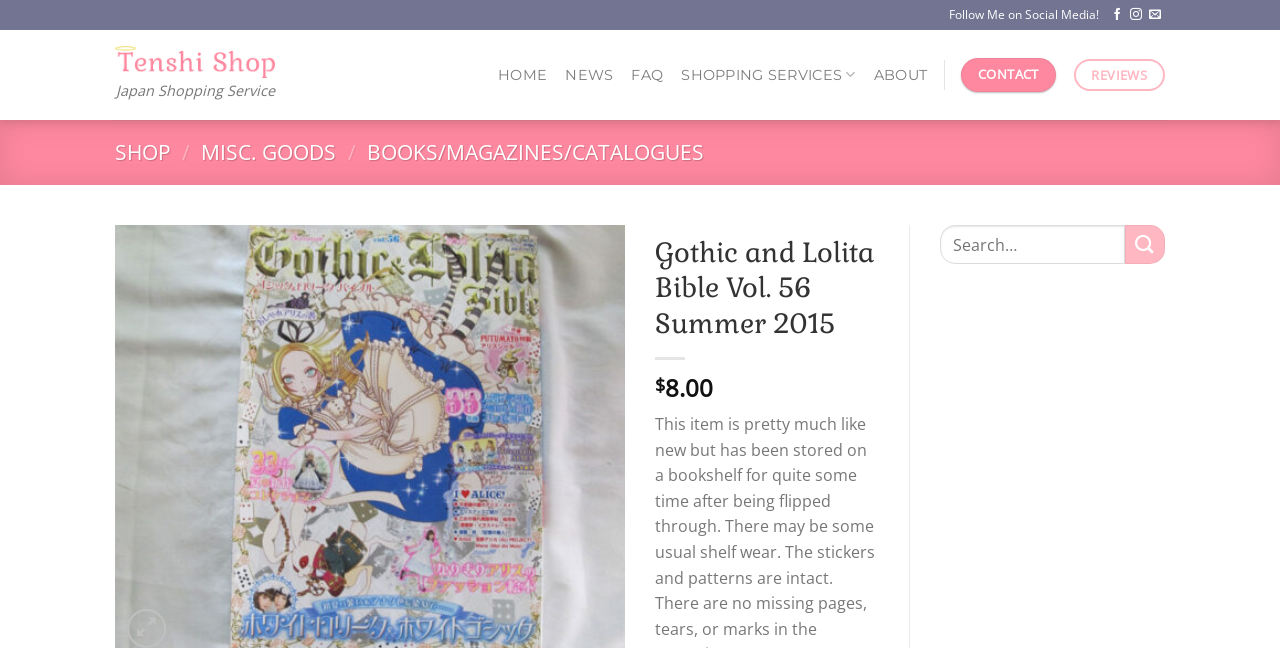What is the name of the shopping service?
From the details in the image, provide a complete and detailed answer to the question.

I found the answer by looking at the link element on the webpage, which contains the text 'Tenshi Shop'. This is likely to be the name of the shopping service or store that is selling the book.